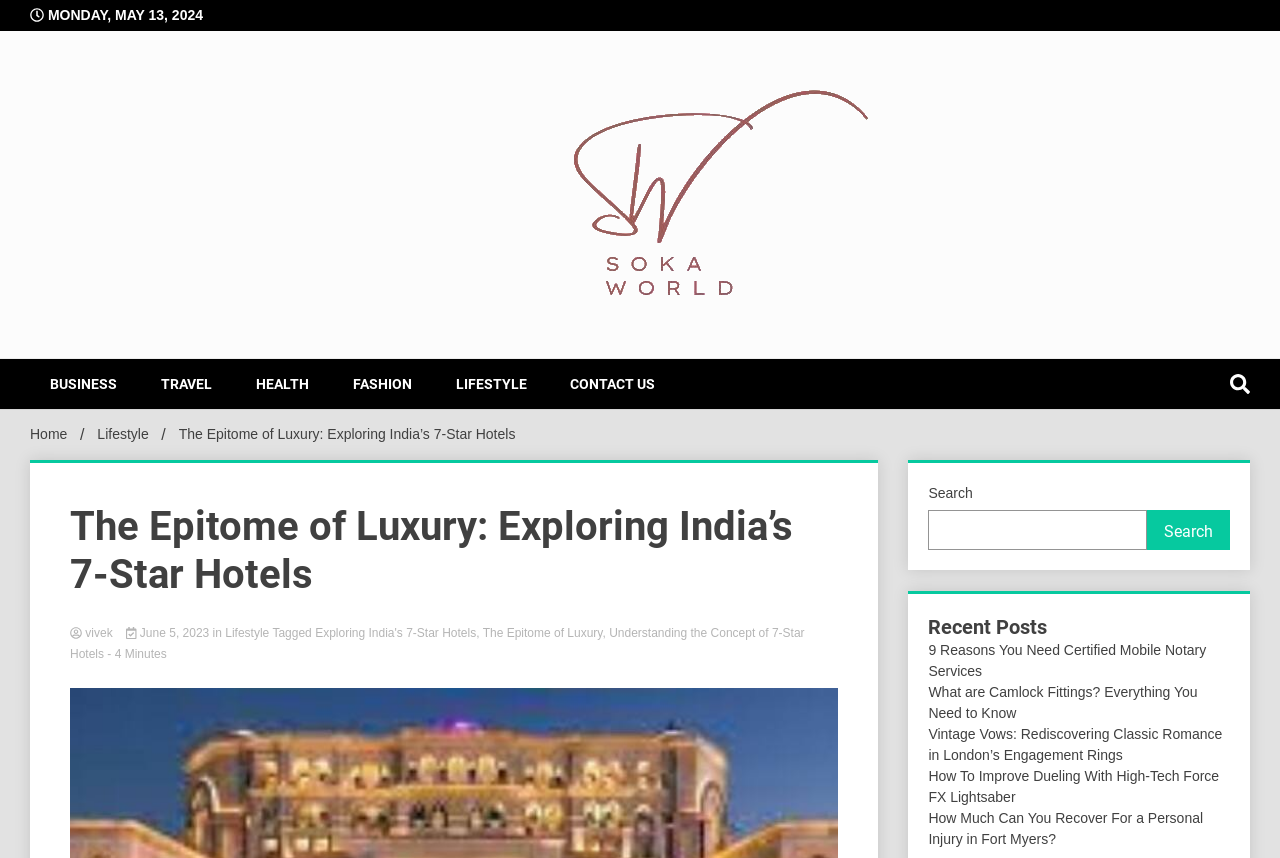Find and specify the bounding box coordinates that correspond to the clickable region for the instruction: "Contact us".

[0.43, 0.418, 0.528, 0.477]